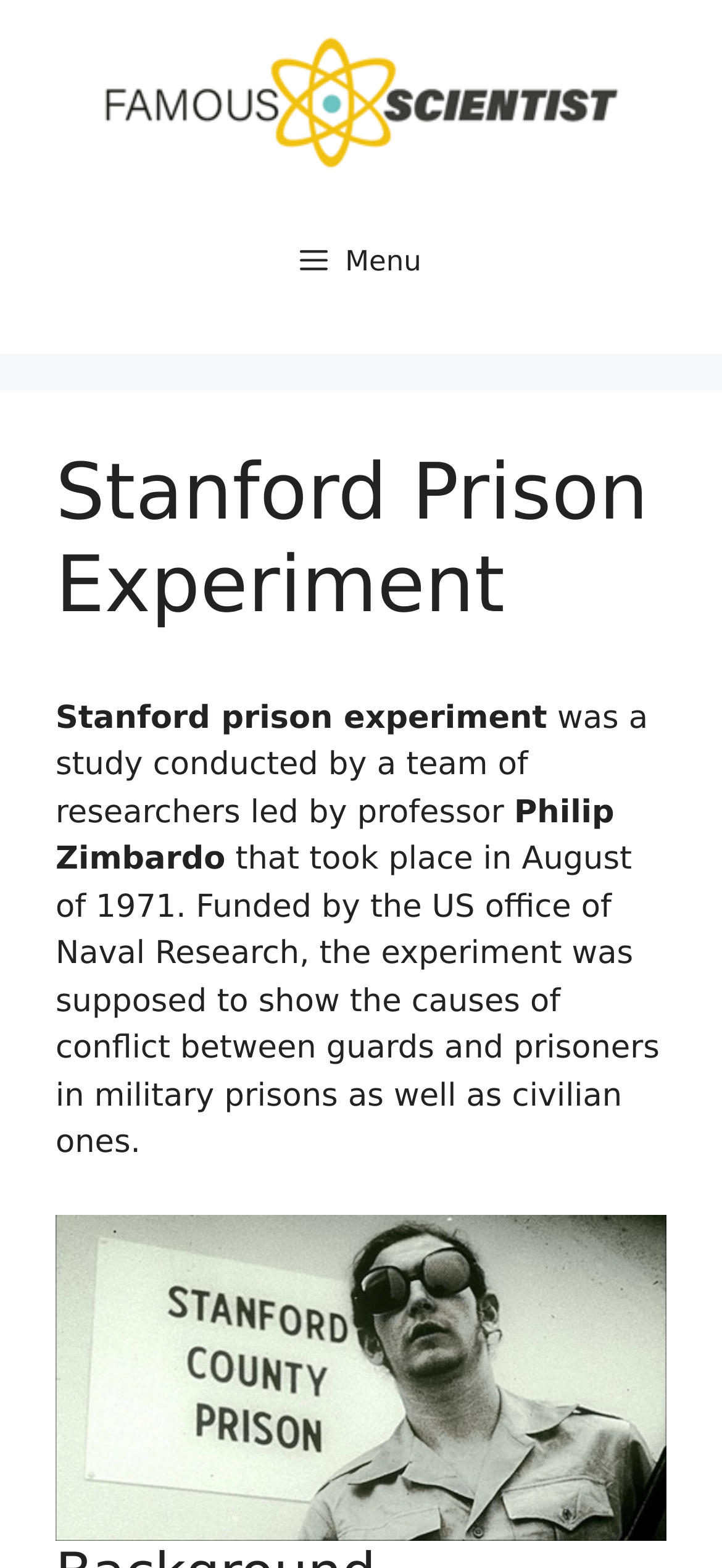Generate a thorough caption that explains the contents of the webpage.

The webpage is about the Stanford Prison Experiment, a study conducted by Professor Philip Zimbardo in 1971. At the top of the page, there is a banner with a link to "Famous Scientist" accompanied by an image, taking up the majority of the top section. Below the banner, there is a navigation menu labeled "Primary" with a button to expand or collapse it.

The main content of the page is divided into sections, with a heading "Stanford Prison Experiment" at the top. Below the heading, there are four paragraphs of text describing the experiment. The first paragraph explains that the Stanford prison experiment was a study conducted by a team of researchers led by Professor Philip Zimbardo. The second paragraph mentions that the experiment was funded by the US office of Naval Research and its purpose. 

At the bottom of the main content section, there is a figure with an image, taking up almost the entire width of the page. The image is likely related to the Stanford Prison Experiment.